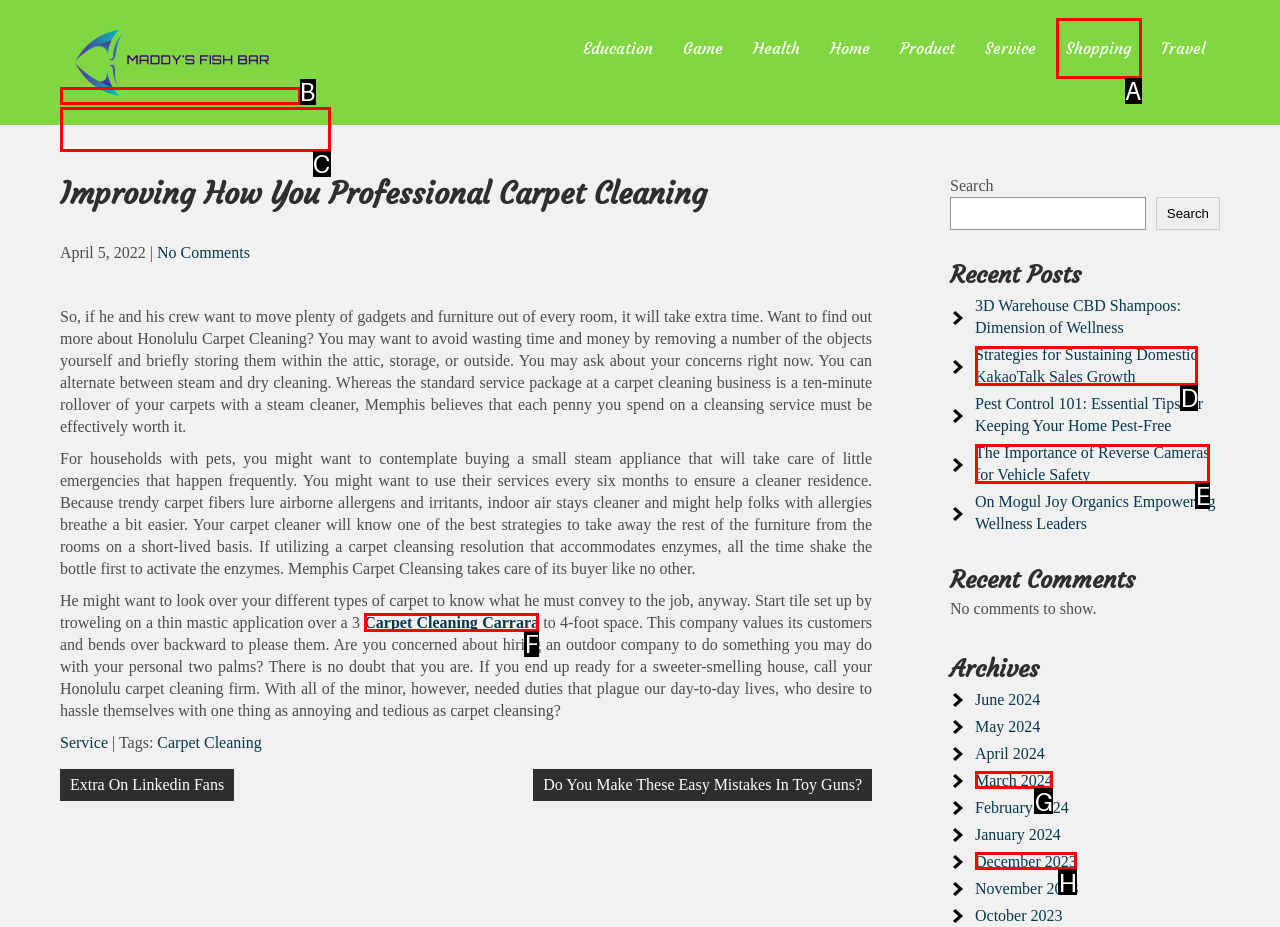Identify the letter of the option that should be selected to accomplish the following task: Click on the 'Carpet Cleaning Carrara' link. Provide the letter directly.

F